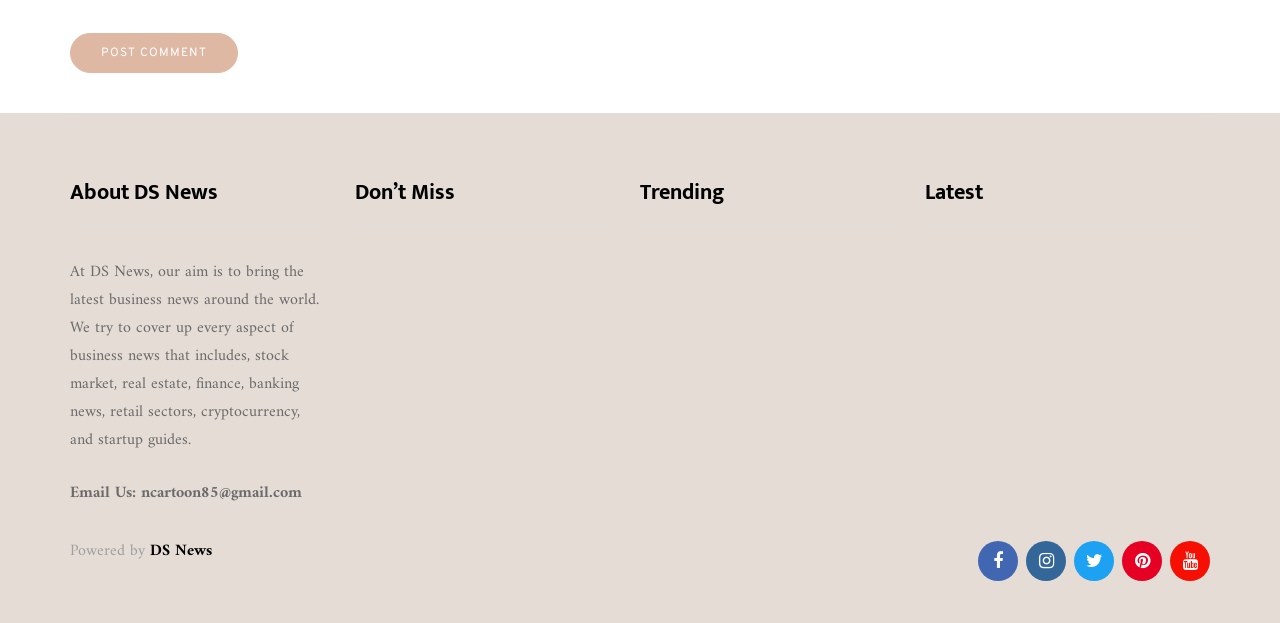Identify and provide the bounding box for the element described by: "DS News".

[0.117, 0.861, 0.166, 0.906]